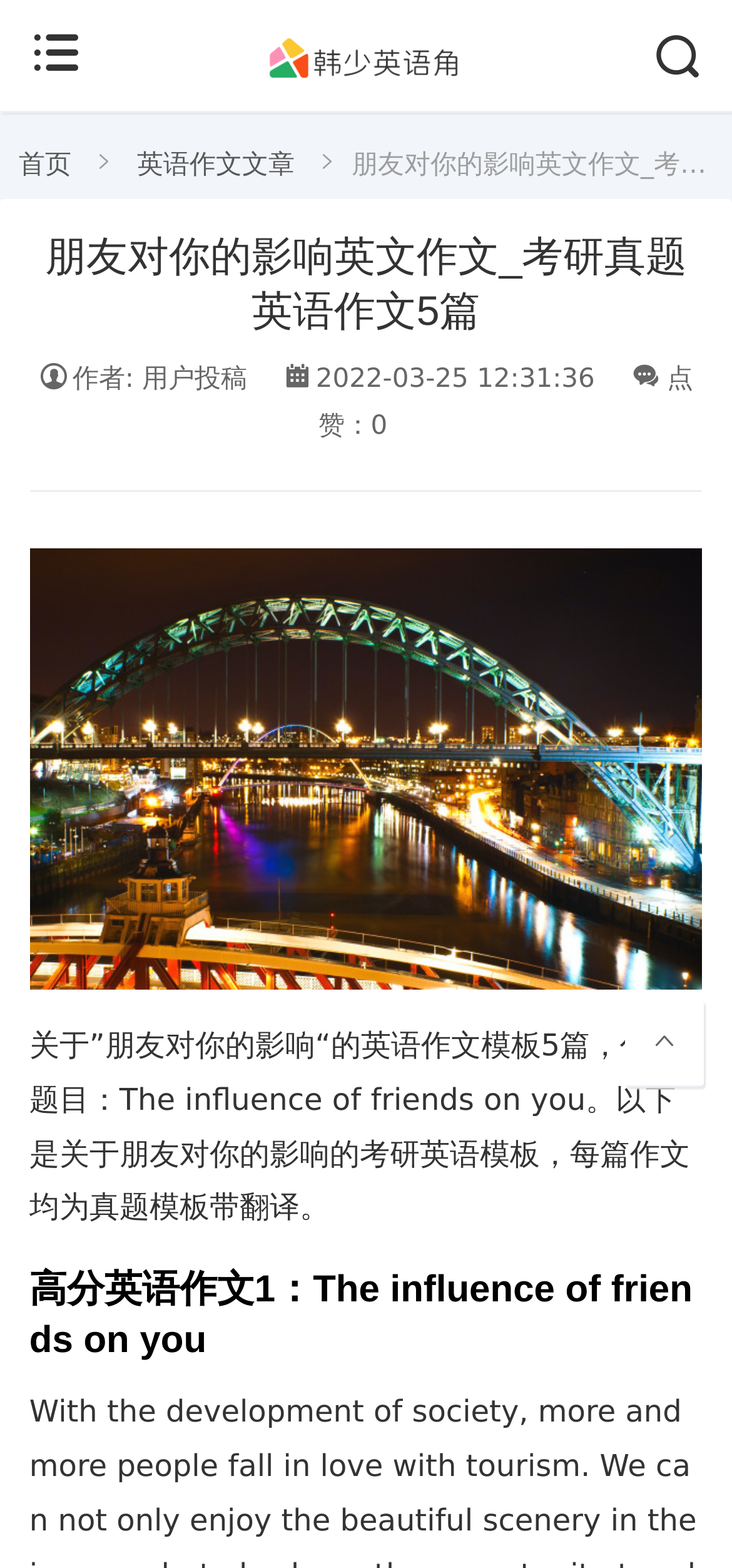When was the article published?
Please answer the question with a single word or phrase, referencing the image.

2022-03-25 12:31:36